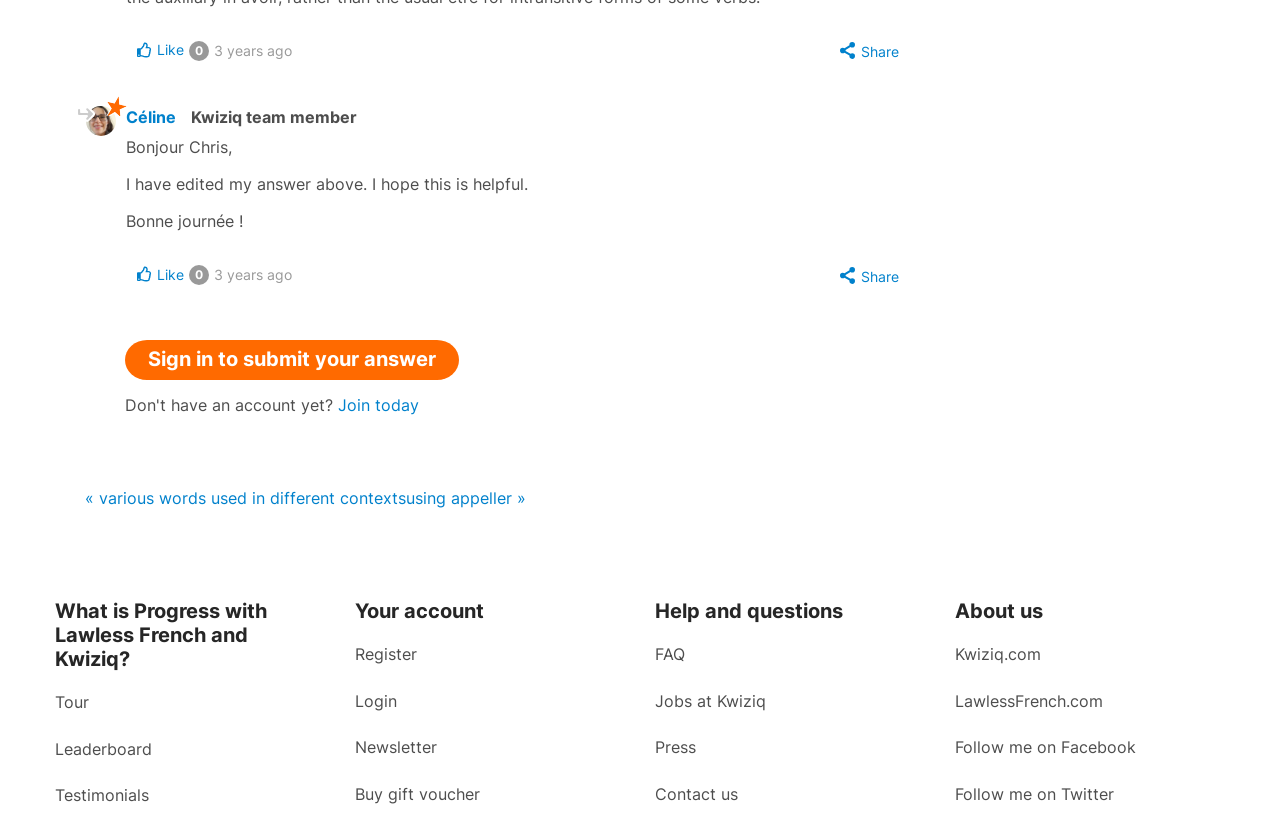Identify the bounding box coordinates of the area that should be clicked in order to complete the given instruction: "View the profile of Céline". The bounding box coordinates should be four float numbers between 0 and 1, i.e., [left, top, right, bottom].

[0.098, 0.128, 0.138, 0.153]